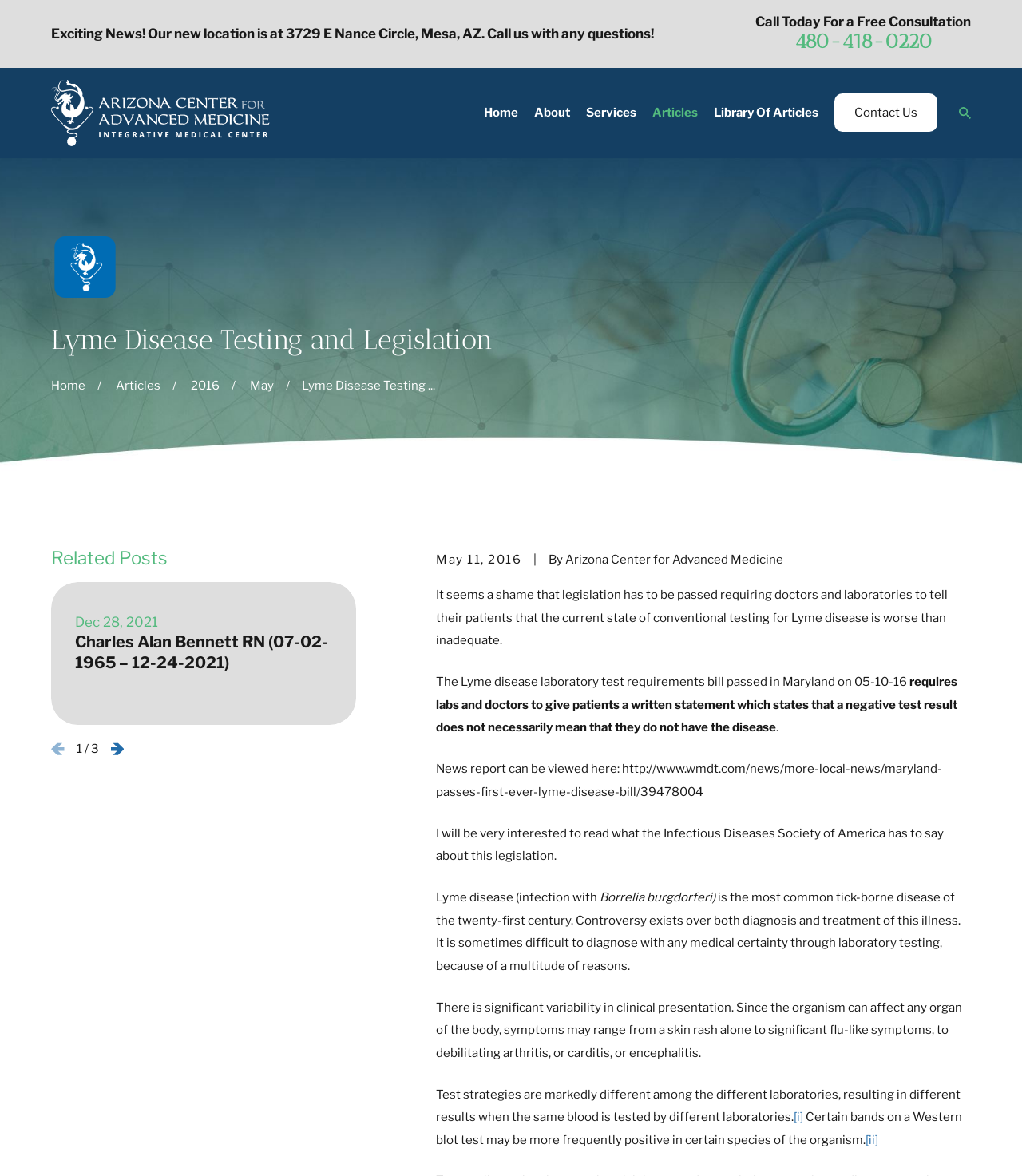How many pages of related posts are there?
Based on the image content, provide your answer in one word or a short phrase.

3